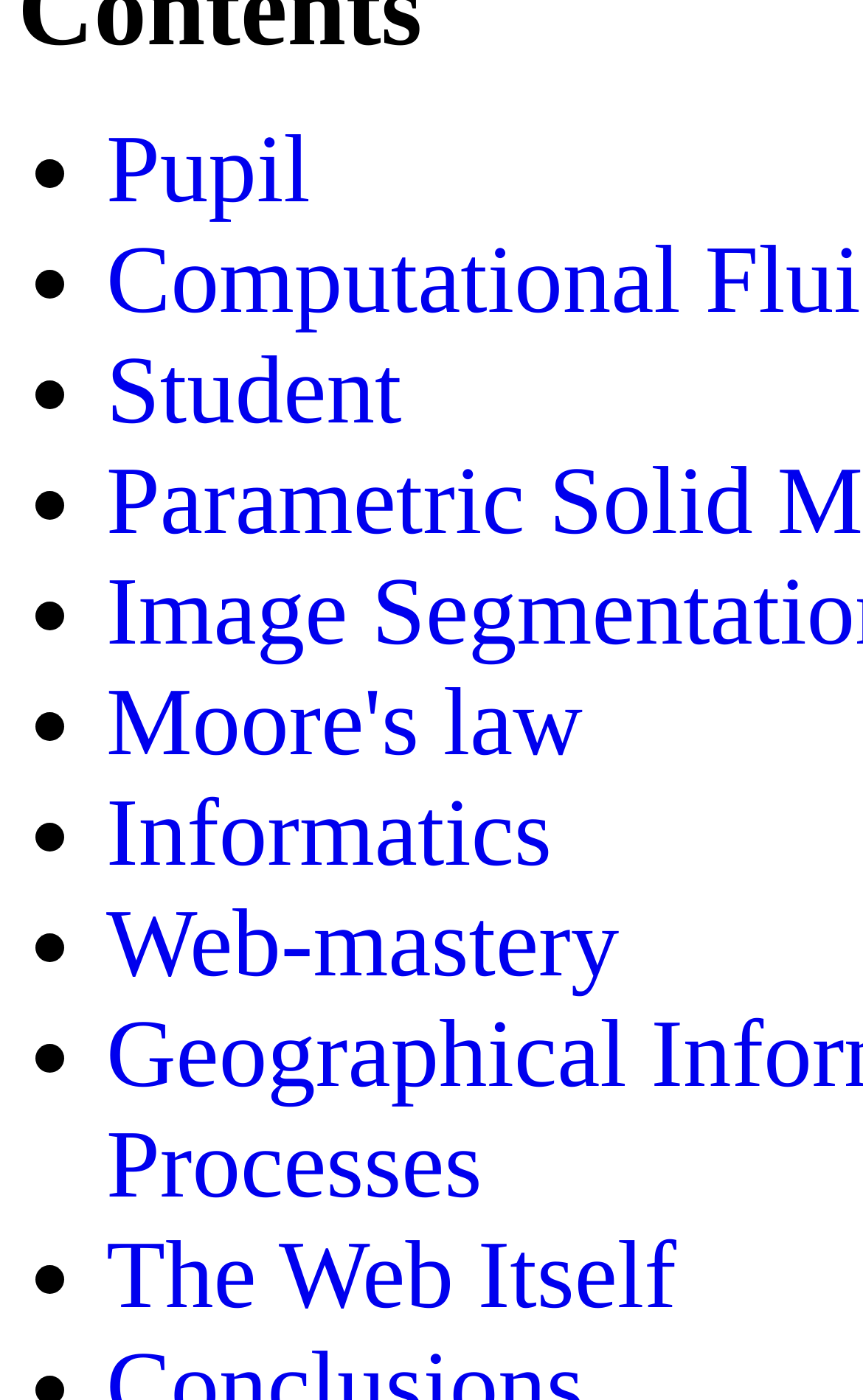Please answer the following question using a single word or phrase: 
What is the last item in the list?

The Web Itself